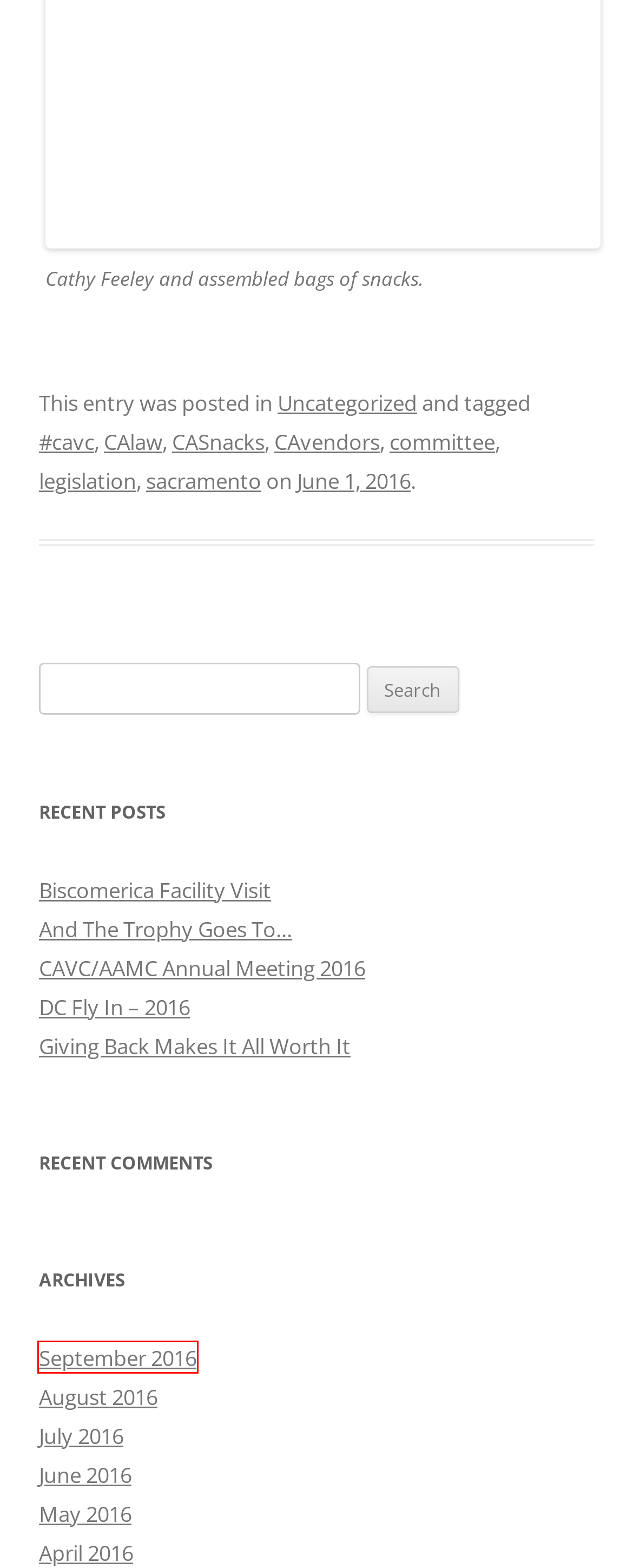You are looking at a screenshot of a webpage with a red bounding box around an element. Determine the best matching webpage description for the new webpage resulting from clicking the element in the red bounding box. Here are the descriptions:
A. CASnacks | CAVC Online
B. Giving Back Makes It All Worth It | CAVC Online
C. #cavc | CAVC Online
D. committee | CAVC Online
E. CAvendors | CAVC Online
F. September | 2016 | CAVC Online
G. And The Trophy Goes To… | CAVC Online
H. May | 2016 | CAVC Online

F